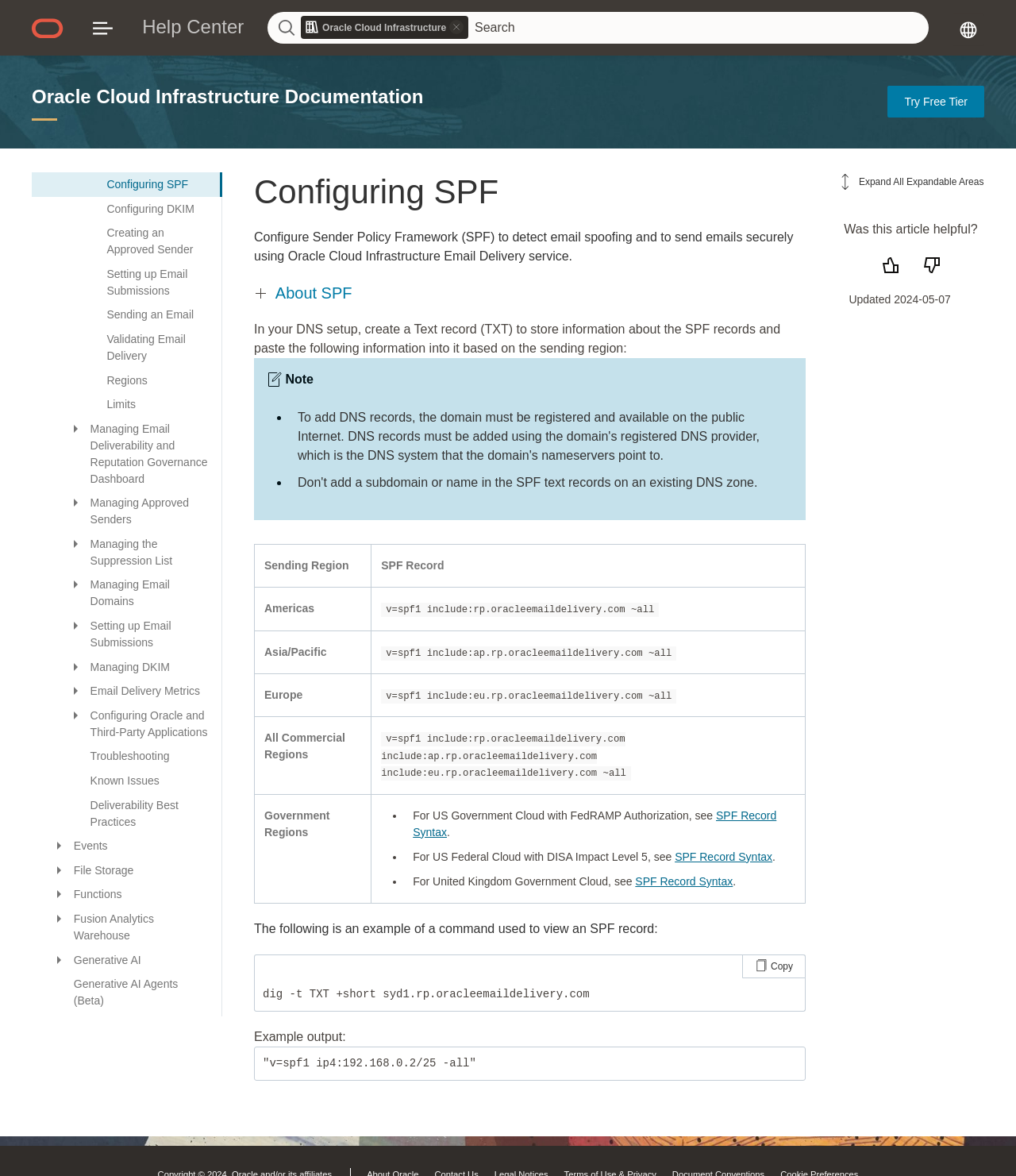Determine the bounding box coordinates of the UI element described by: "Creating an Email Domain".

[0.031, 0.077, 0.219, 0.112]